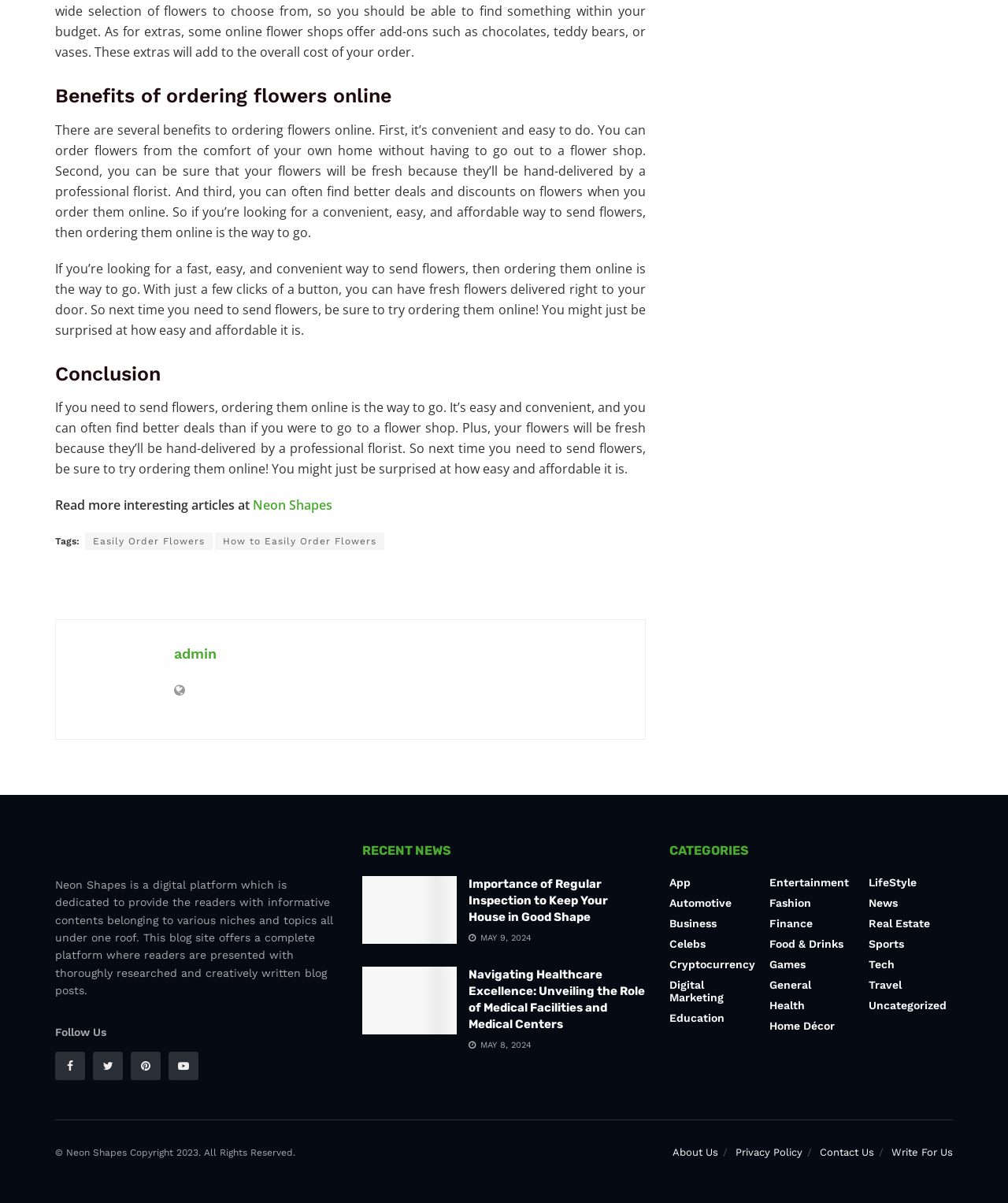What is the date of the second news article?
Please provide a detailed and thorough answer to the question.

I looked at the static text elements under the 'RECENT NEWS' heading. The second news article has a static text element with the date 'MAY 8, 2024'.